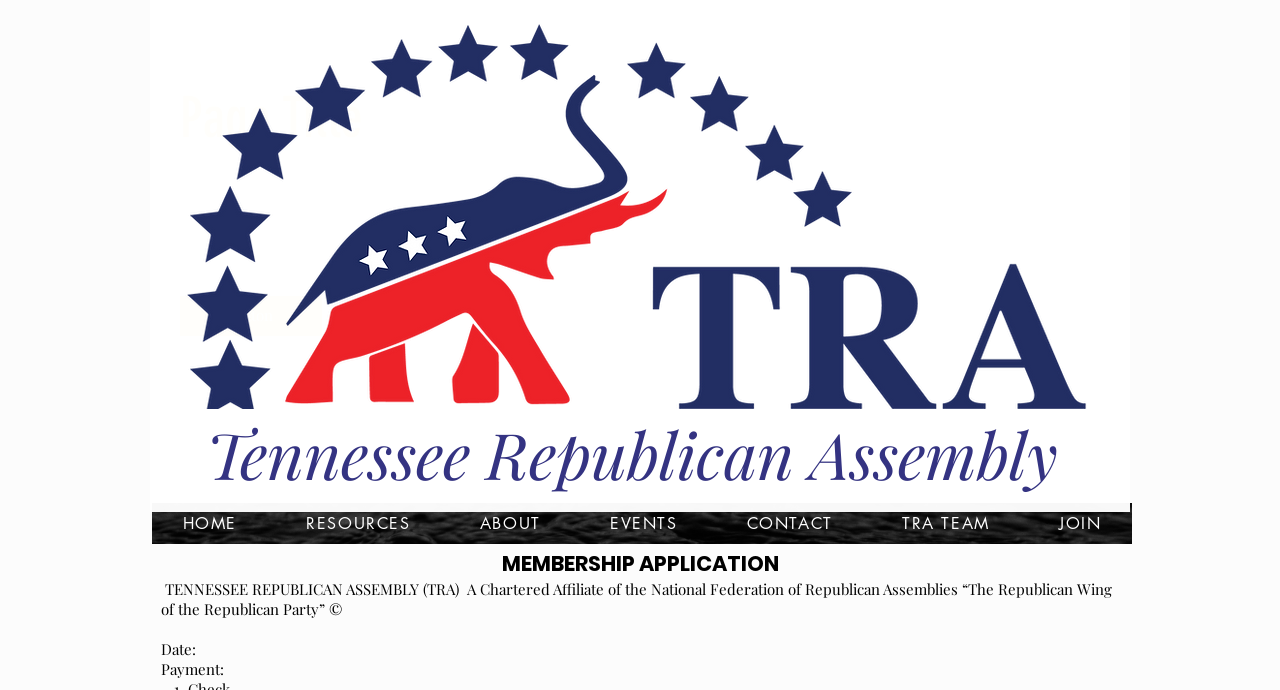Answer the following in one word or a short phrase: 
What is the title of the section?

MEMBERSHIP APPLICATION